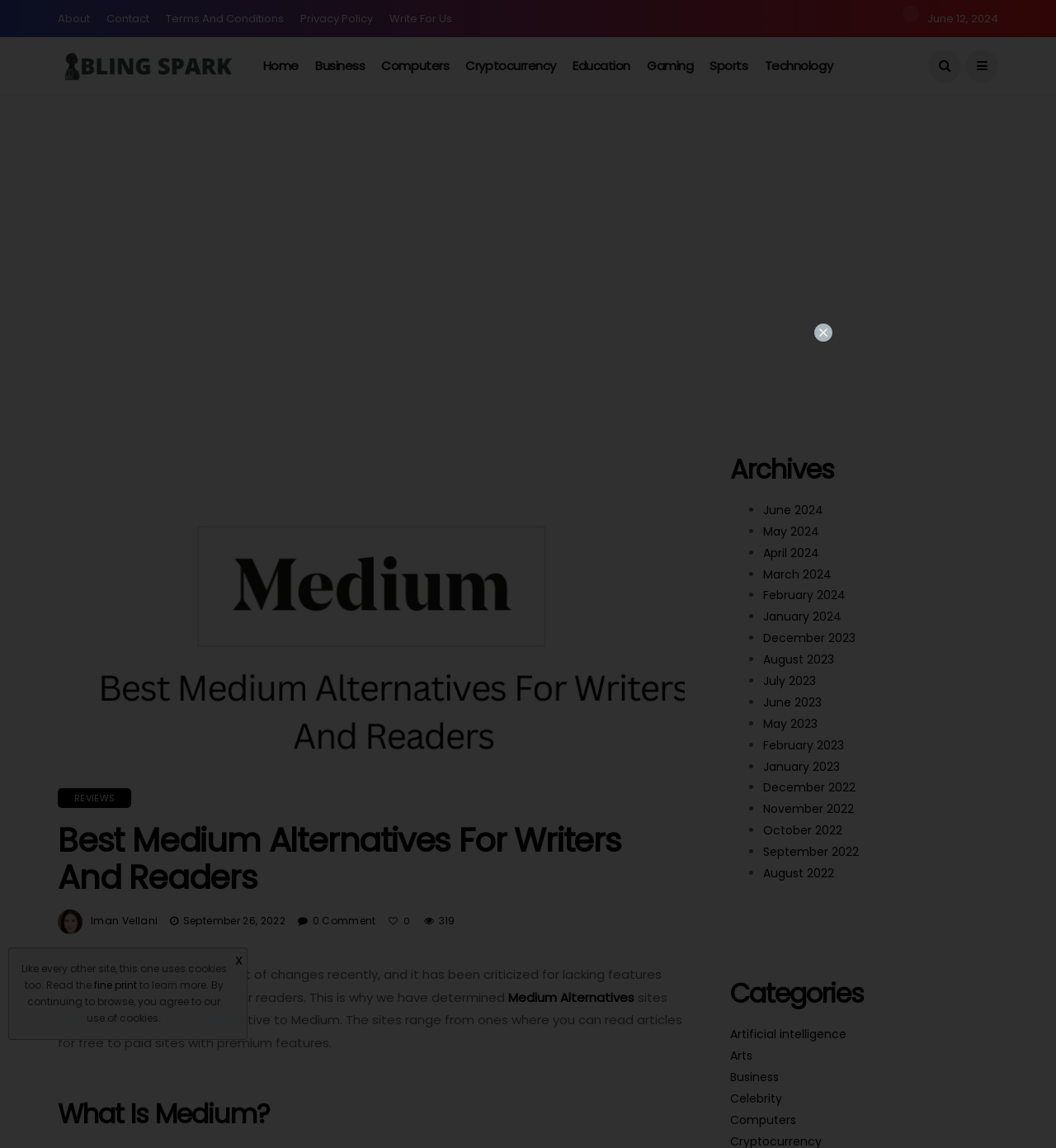Identify and provide the text of the main header on the webpage.

Best Medium Alternatives For Writers And Readers